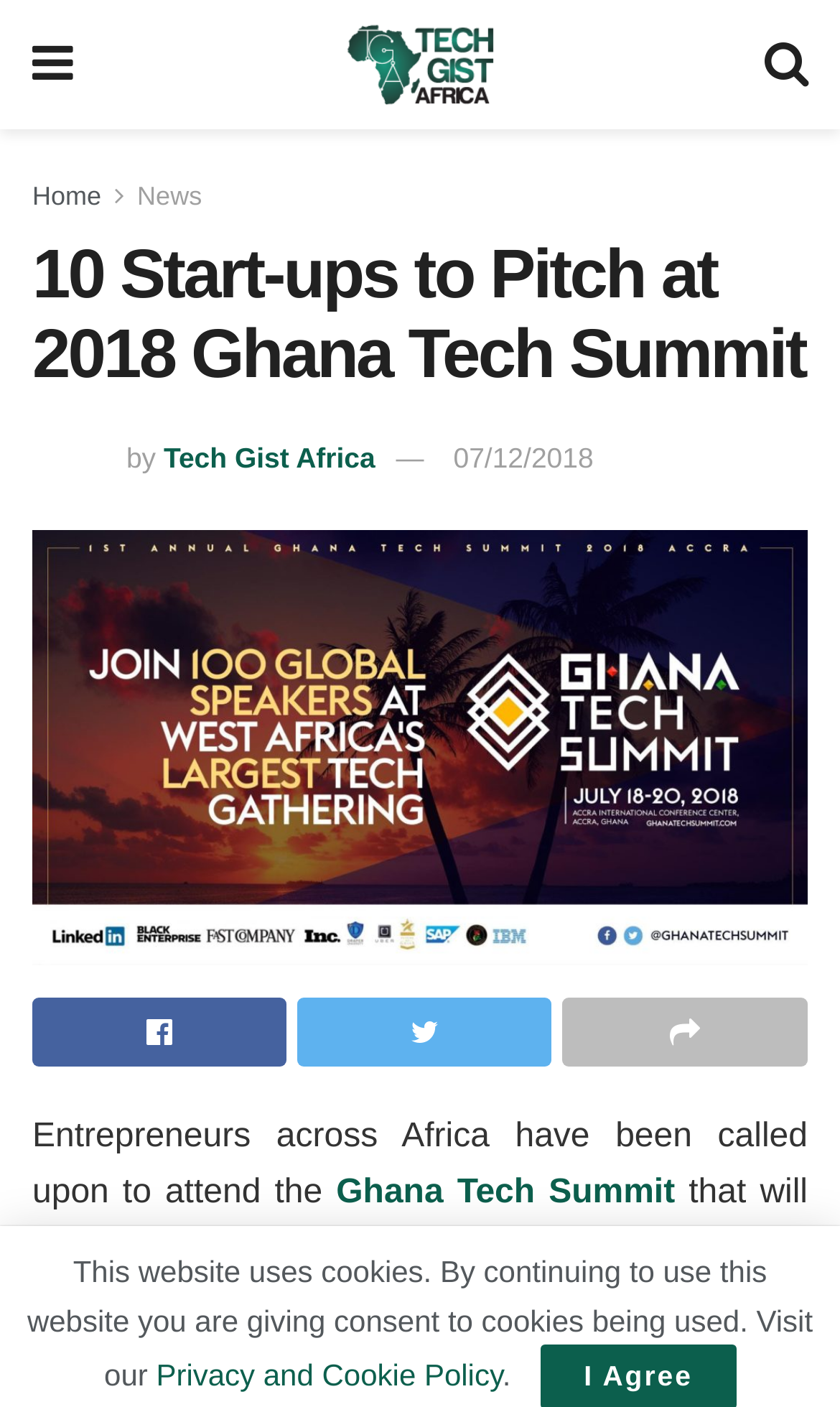Highlight the bounding box coordinates of the element you need to click to perform the following instruction: "Click the Home link."

[0.038, 0.129, 0.121, 0.15]